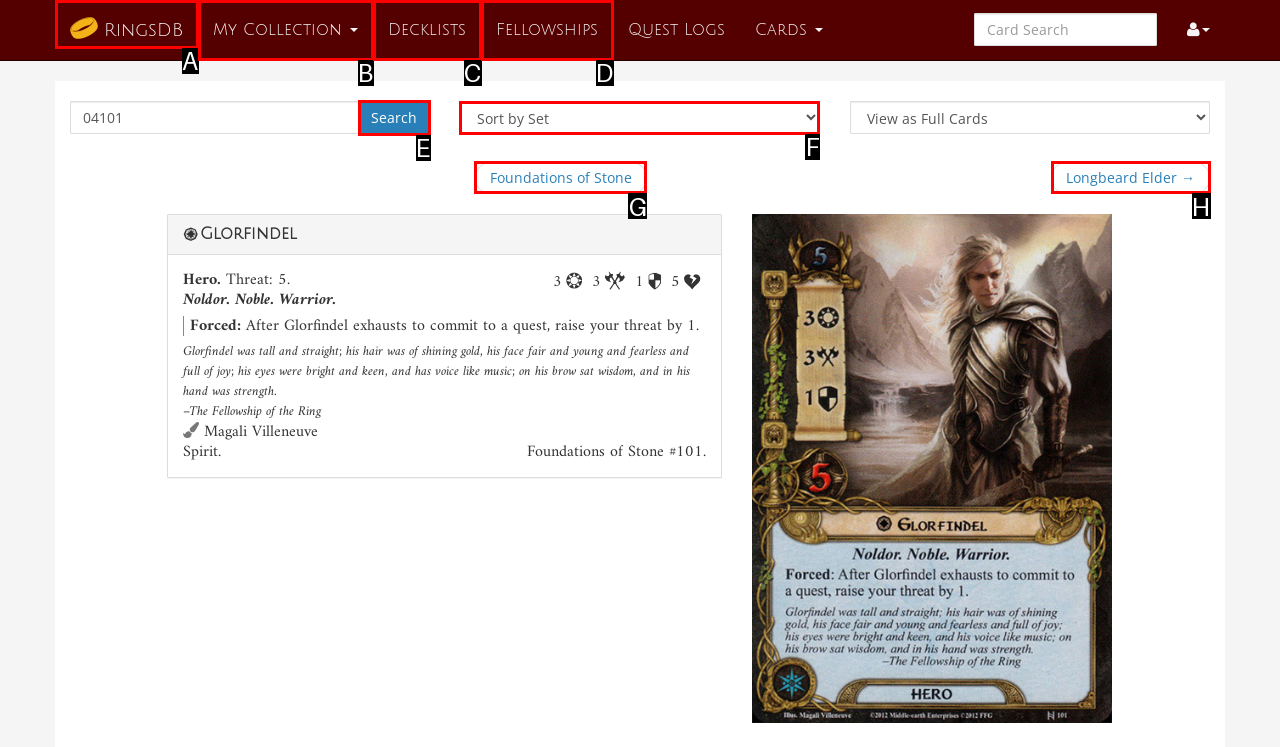Which UI element's letter should be clicked to achieve the task: Click on the 'Search' button
Provide the letter of the correct choice directly.

E